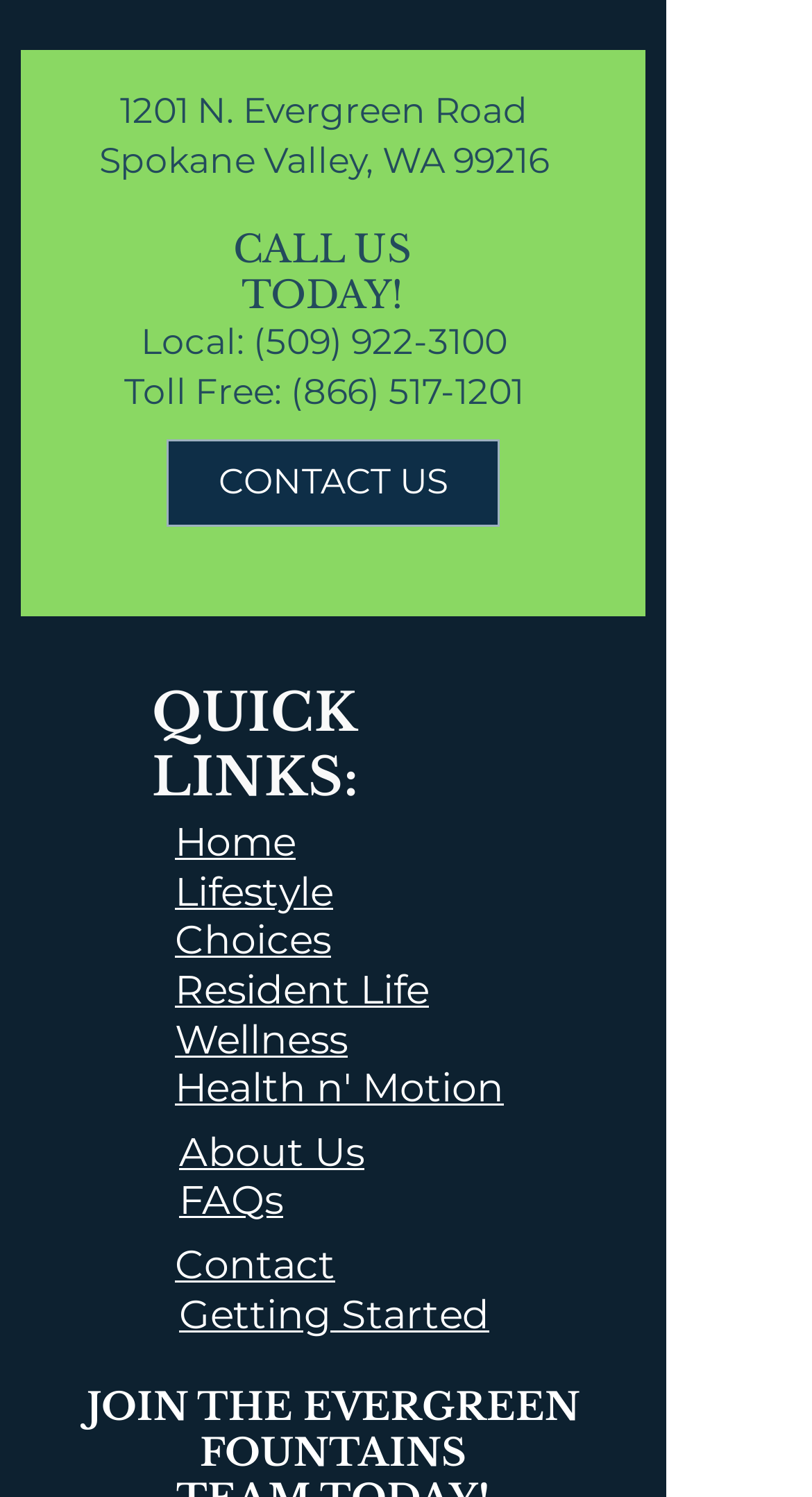Locate the bounding box coordinates of the area you need to click to fulfill this instruction: 'call the local number'. The coordinates must be in the form of four float numbers ranging from 0 to 1: [left, top, right, bottom].

[0.312, 0.215, 0.624, 0.243]